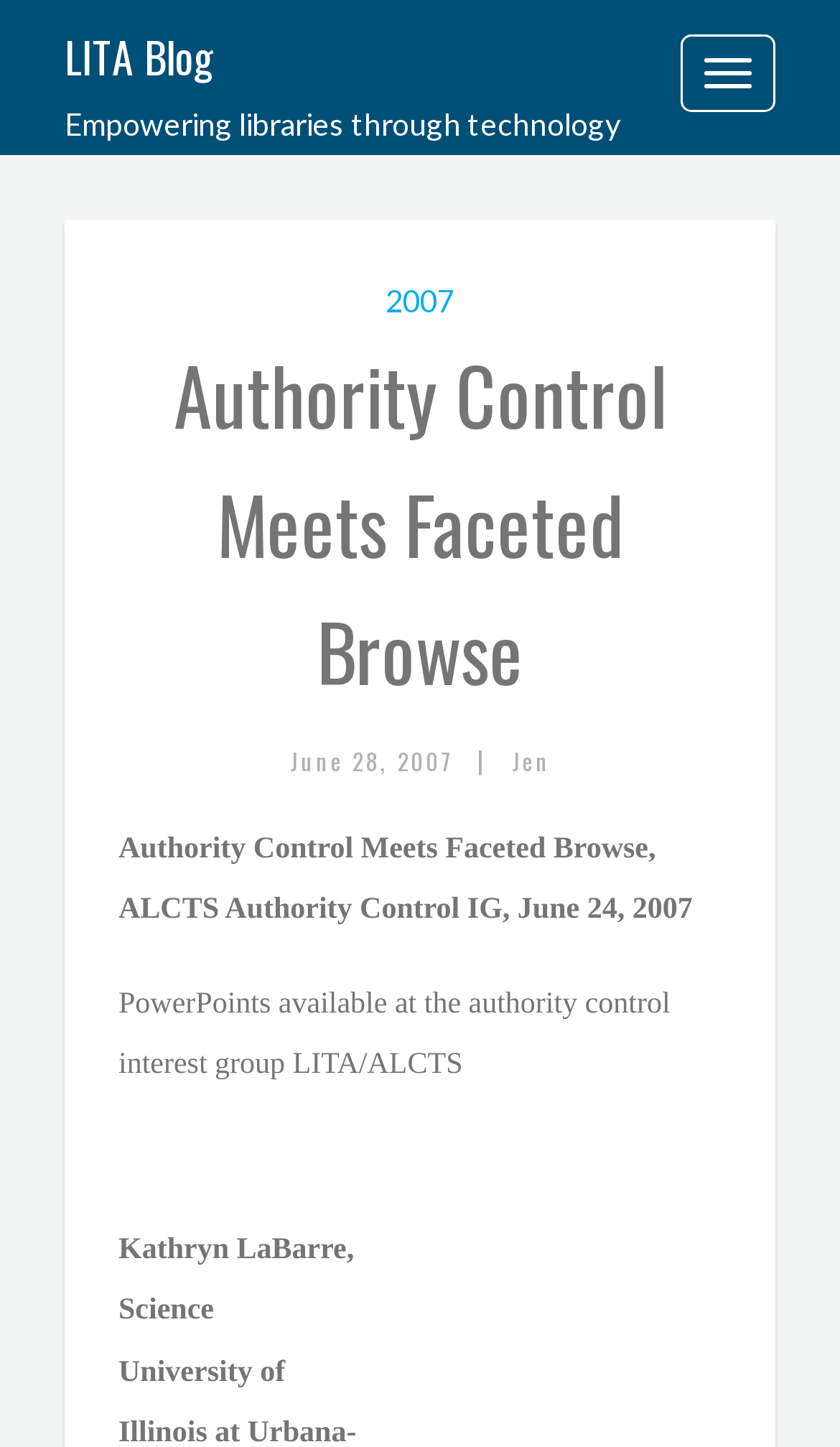Identify the bounding box for the described UI element: "Jen".

[0.609, 0.514, 0.655, 0.538]